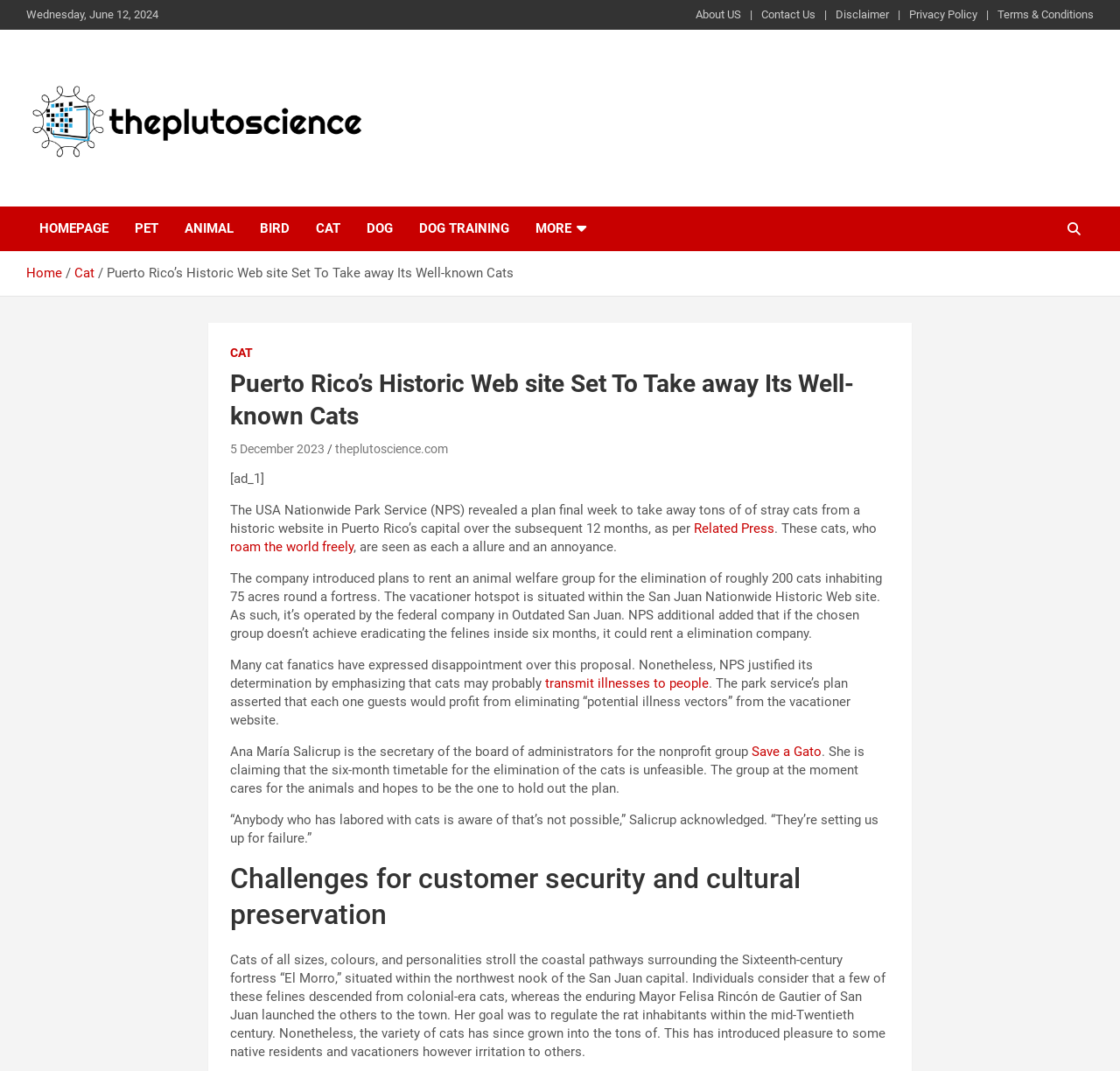Identify the bounding box coordinates of the part that should be clicked to carry out this instruction: "Learn about the Flesch Reading Ease Score".

None